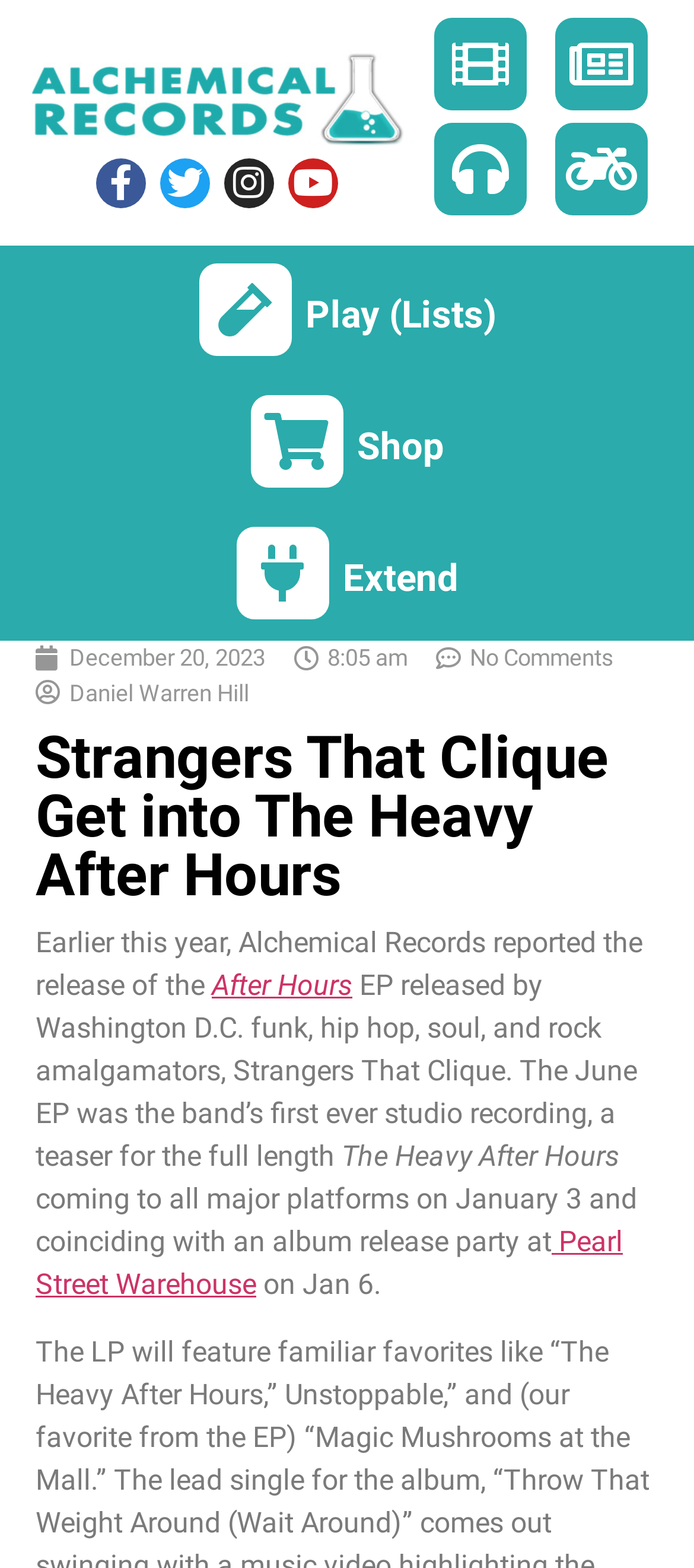Answer briefly with one word or phrase:
What is the name of the album?

The Heavy After Hours